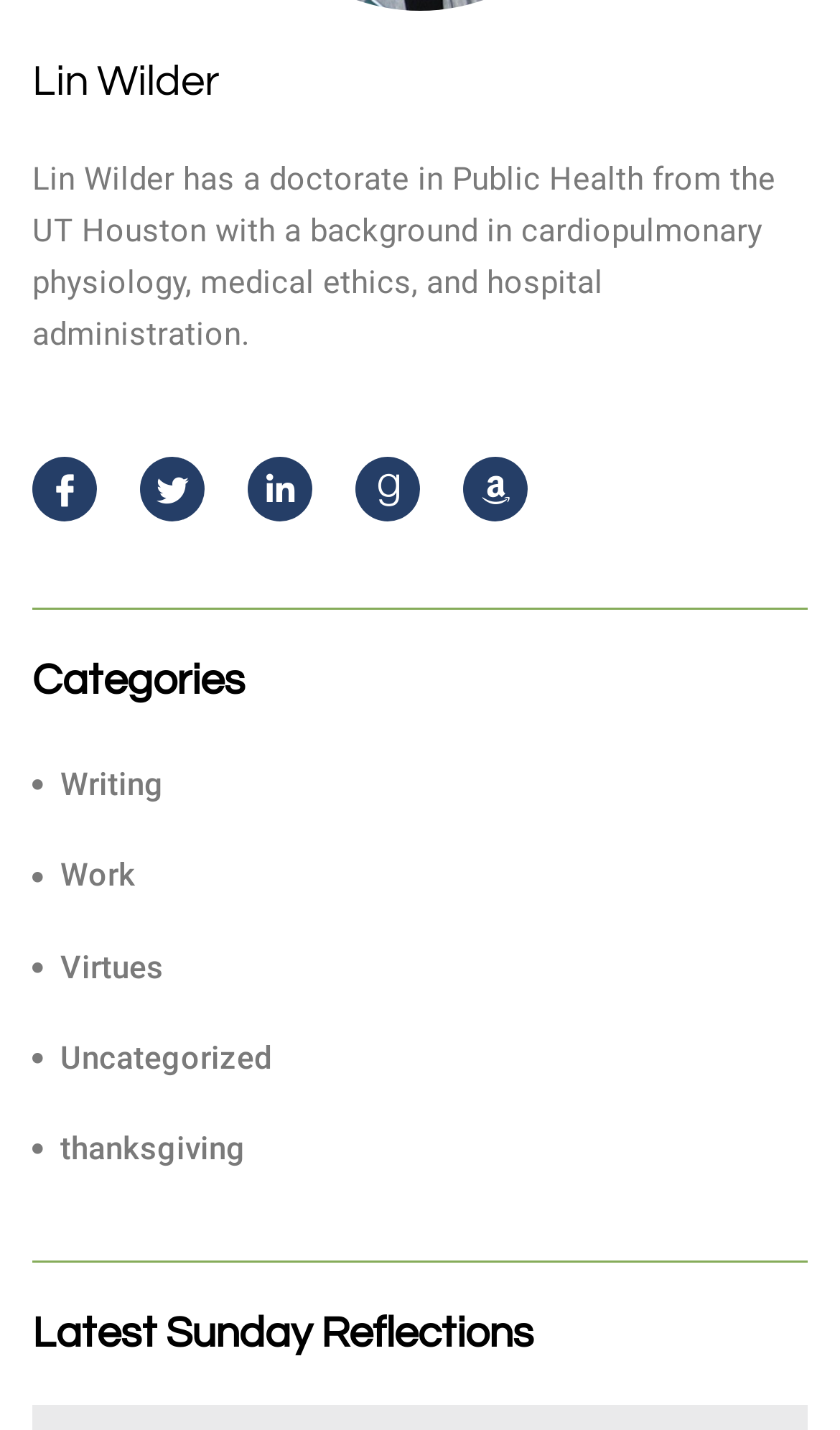Please find the bounding box coordinates of the element that needs to be clicked to perform the following instruction: "Read Lin Wilder's latest Sunday Reflections". The bounding box coordinates should be four float numbers between 0 and 1, represented as [left, top, right, bottom].

[0.038, 0.913, 0.962, 0.952]